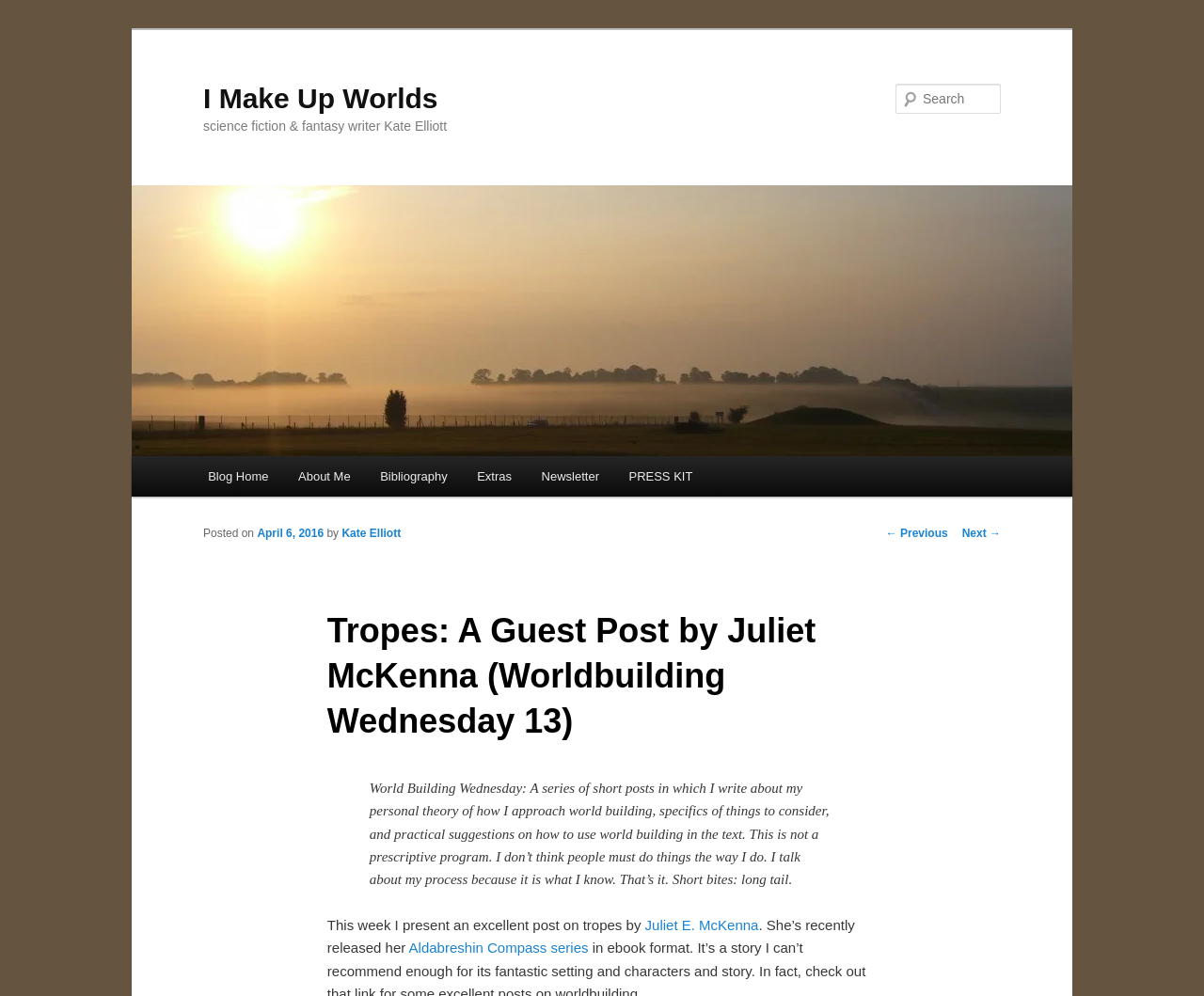Determine the bounding box coordinates for the area that needs to be clicked to fulfill this task: "Visit Juliet E. McKenna's page". The coordinates must be given as four float numbers between 0 and 1, i.e., [left, top, right, bottom].

[0.536, 0.921, 0.63, 0.937]